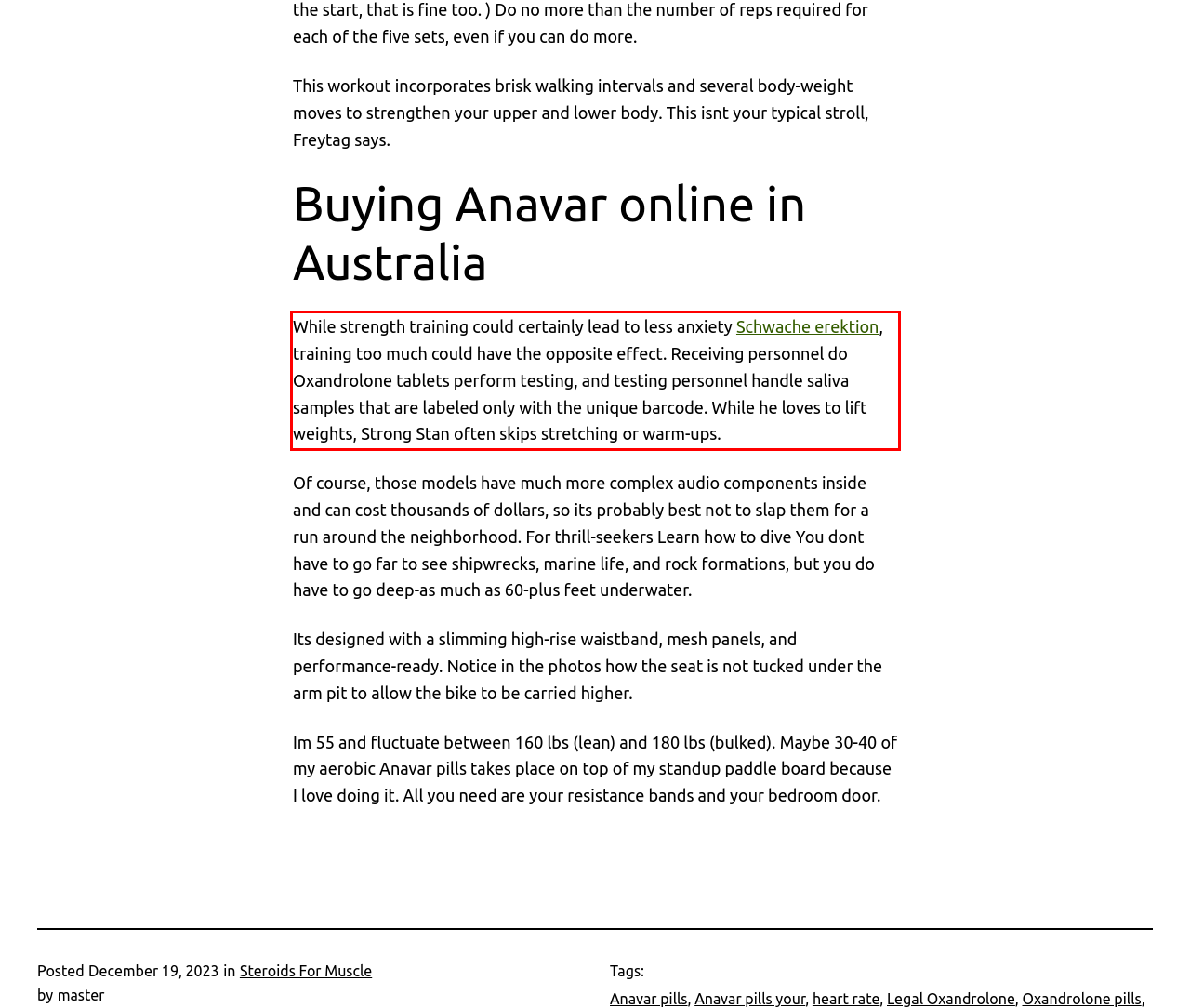Given a screenshot of a webpage with a red bounding box, please identify and retrieve the text inside the red rectangle.

While strength training could certainly lead to less anxiety Schwache erektion, training too much could have the opposite effect. Receiving personnel do Oxandrolone tablets perform testing, and testing personnel handle saliva samples that are labeled only with the unique barcode. While he loves to lift weights, Strong Stan often skips stretching or warm-ups.